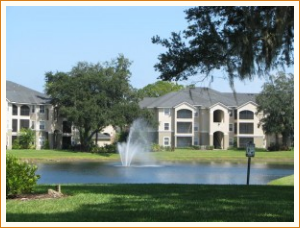What type of design do the apartments feature?
Please provide a comprehensive answer based on the visual information in the image.

The caption characterizes the apartments as having modern architectural design, which is evident in their balconies and large windows, suggesting a welcoming atmosphere for residents.